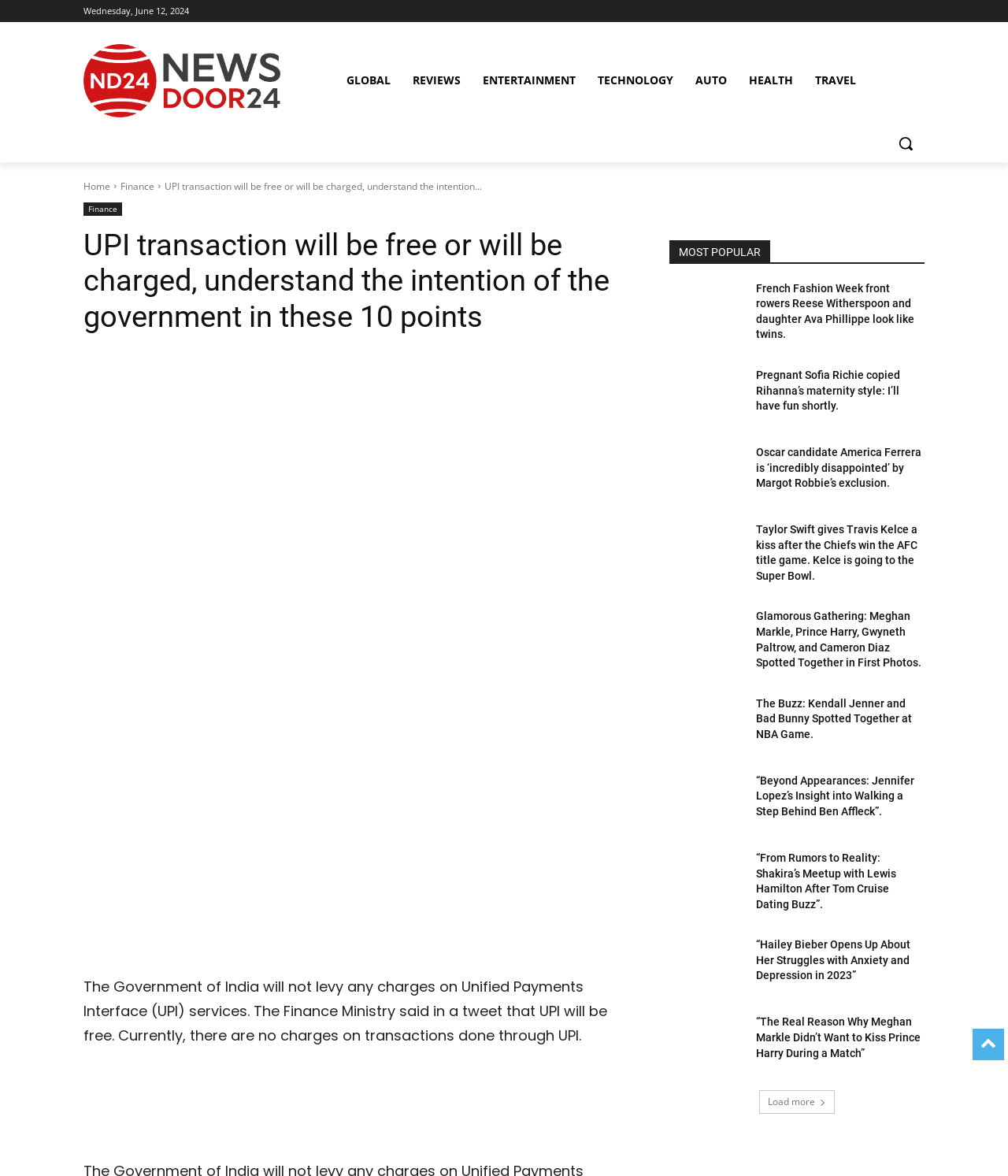Generate a thorough caption that explains the contents of the webpage.

This webpage appears to be a news article page, with a focus on finance and entertainment news. At the top of the page, there is a logo and a navigation menu with links to various sections such as "GLOBAL", "REVIEWS", "ENTERTAINMENT", and more. Below the navigation menu, there is a search button and a link to the "Home" page.

The main article is titled "UPI transaction will be free or will be charged, understand the intention of the government in these 10 points" and is accompanied by a share button and social media links. The article itself is a brief summary of the Indian government's decision not to levy charges on Unified Payments Interface (UPI) services.

Below the main article, there is a section titled "MOST POPULAR" which features a list of entertainment news articles, each with a heading and a brief summary. These articles appear to be about celebrity news and gossip, with topics such as Taylor Swift, Meghan Markle, and Jennifer Lopez.

At the bottom of the page, there is a link to "Load more" articles, suggesting that there are more news articles available on the site. There is also a small image advertisement for Nord VPN.

Throughout the page, there are several images, including a logo, social media icons, and images accompanying the news articles. The overall layout of the page is clean and easy to navigate, with clear headings and concise summaries of the news articles.